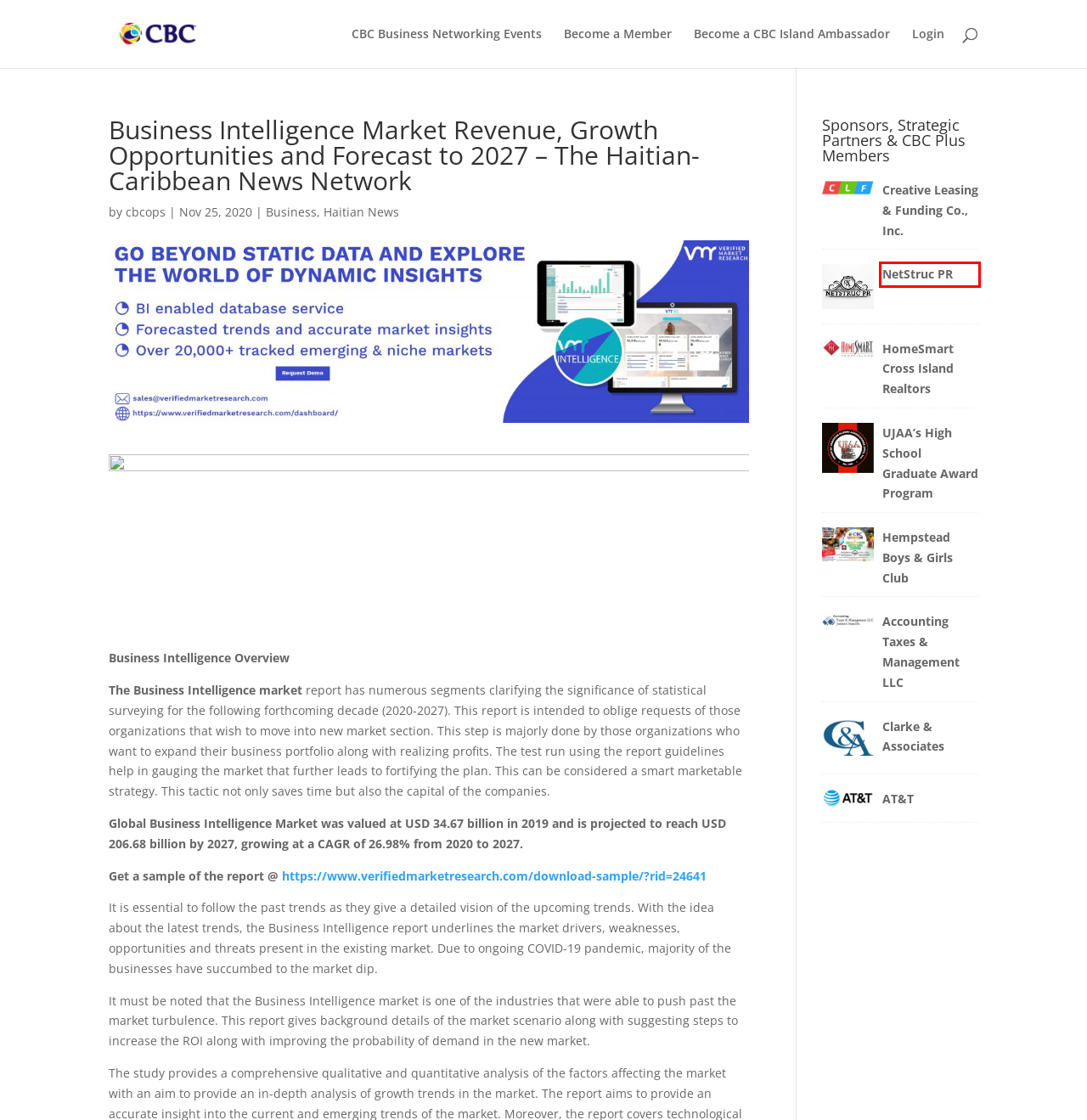You have a screenshot of a webpage with a red bounding box highlighting a UI element. Your task is to select the best webpage description that corresponds to the new webpage after clicking the element. Here are the descriptions:
A. Email Protection | Cloudflare
B. Caribbean Business Connections
C. LICENCE TYPES - Verified Market Research
D. NetStruc PR | Caribbean Business Connections
E. Hempstead Boys & Girls Club | Caribbean Business Connections
F. Report Enquiry For Download Sample - Verified Market Research
G. Accounting Taxes & Management LLC | Caribbean Business Connections
H. HomeSmart Cross Island Realtors | Caribbean Business Connections

D